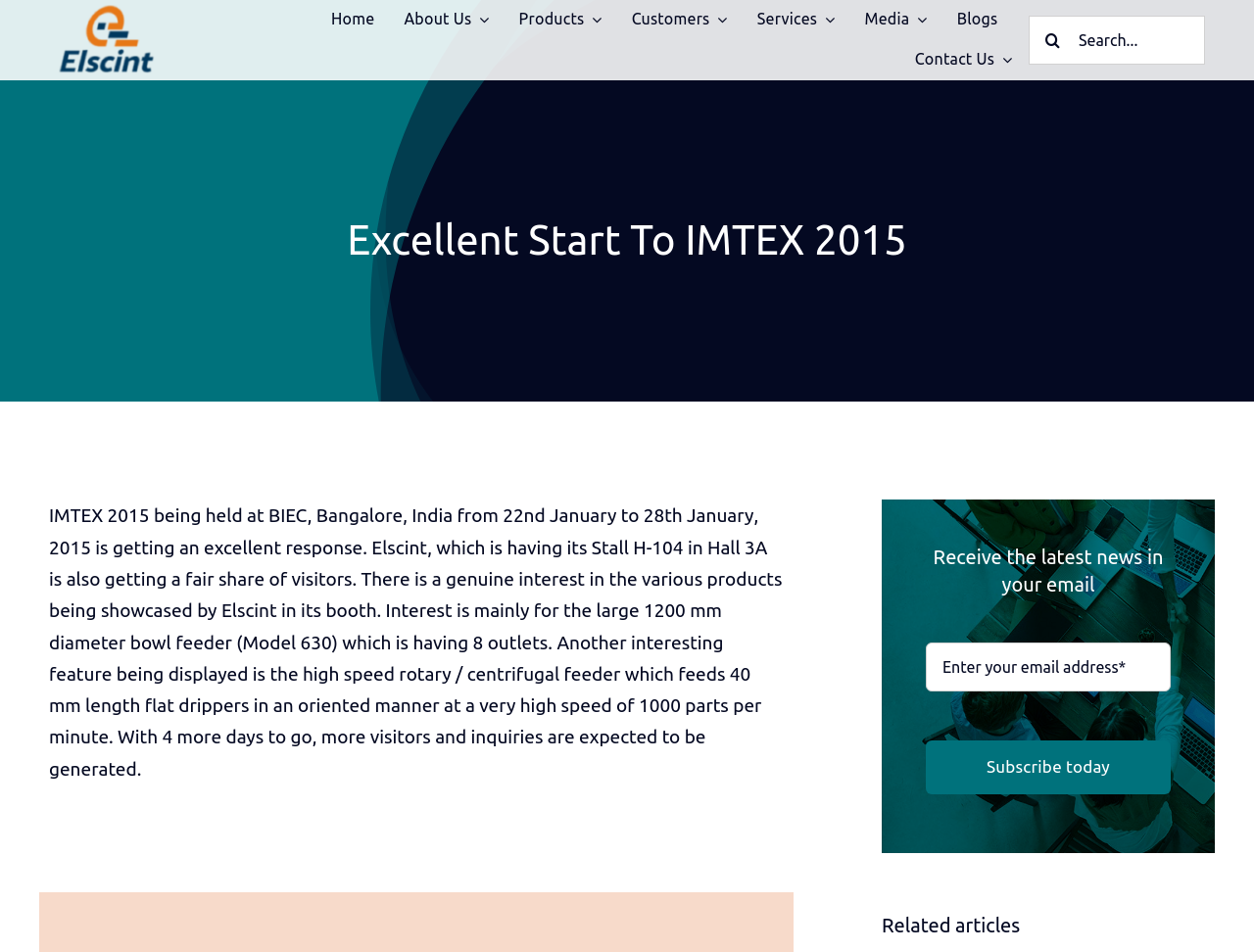Show the bounding box coordinates for the HTML element as described: "aria-label="ElscintLogo1-copy"".

[0.047, 0.003, 0.125, 0.027]